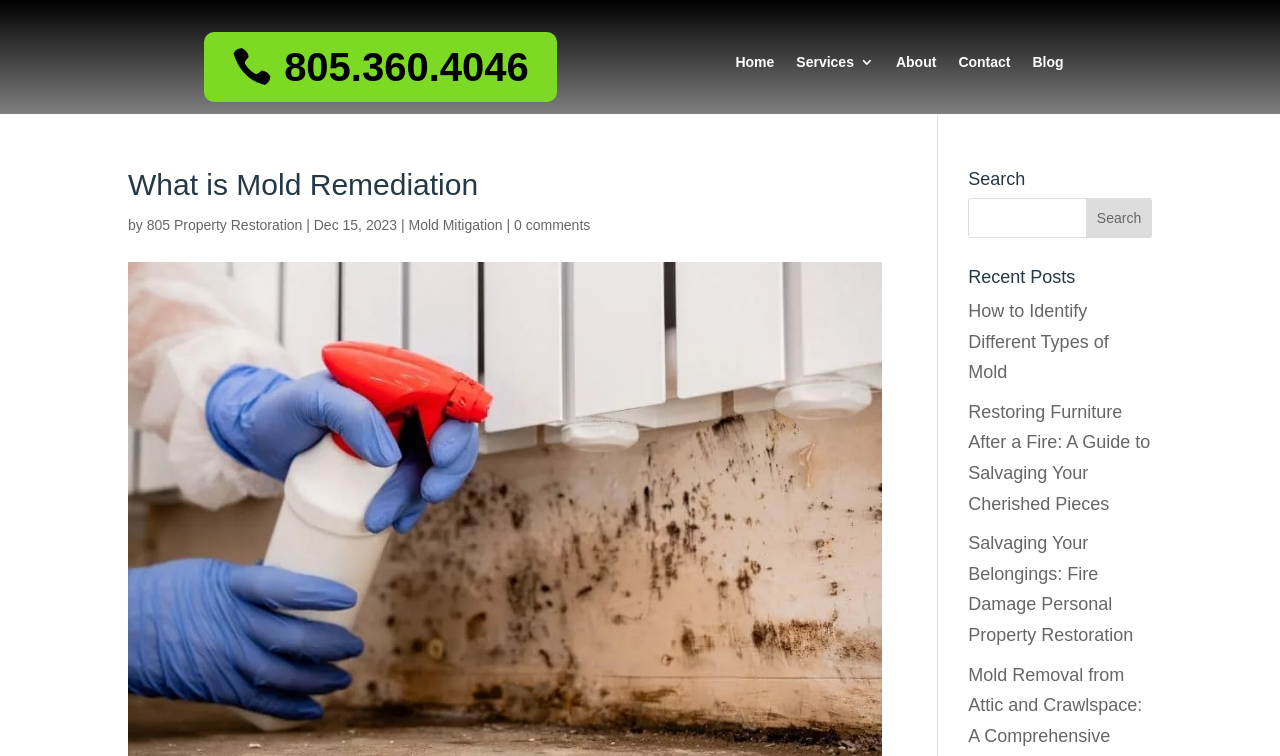Could you find the bounding box coordinates of the clickable area to complete this instruction: "Read the recent post about mold mitigation"?

[0.319, 0.287, 0.393, 0.308]